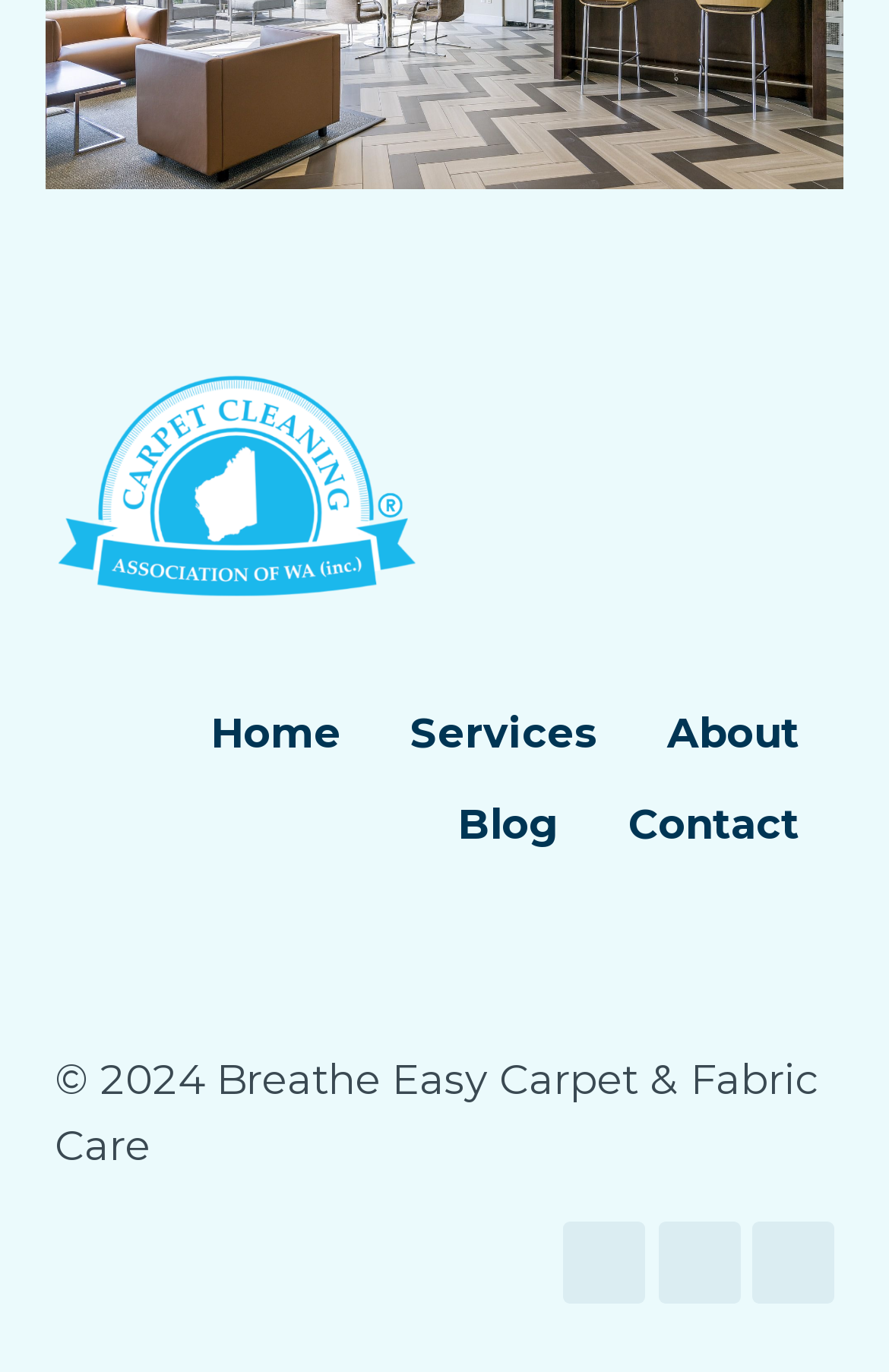What is the name of the company?
Refer to the screenshot and deliver a thorough answer to the question presented.

I found a StaticText element with the text '© 2024 Breathe Easy Carpet & Fabric Care' which indicates the name of the company.